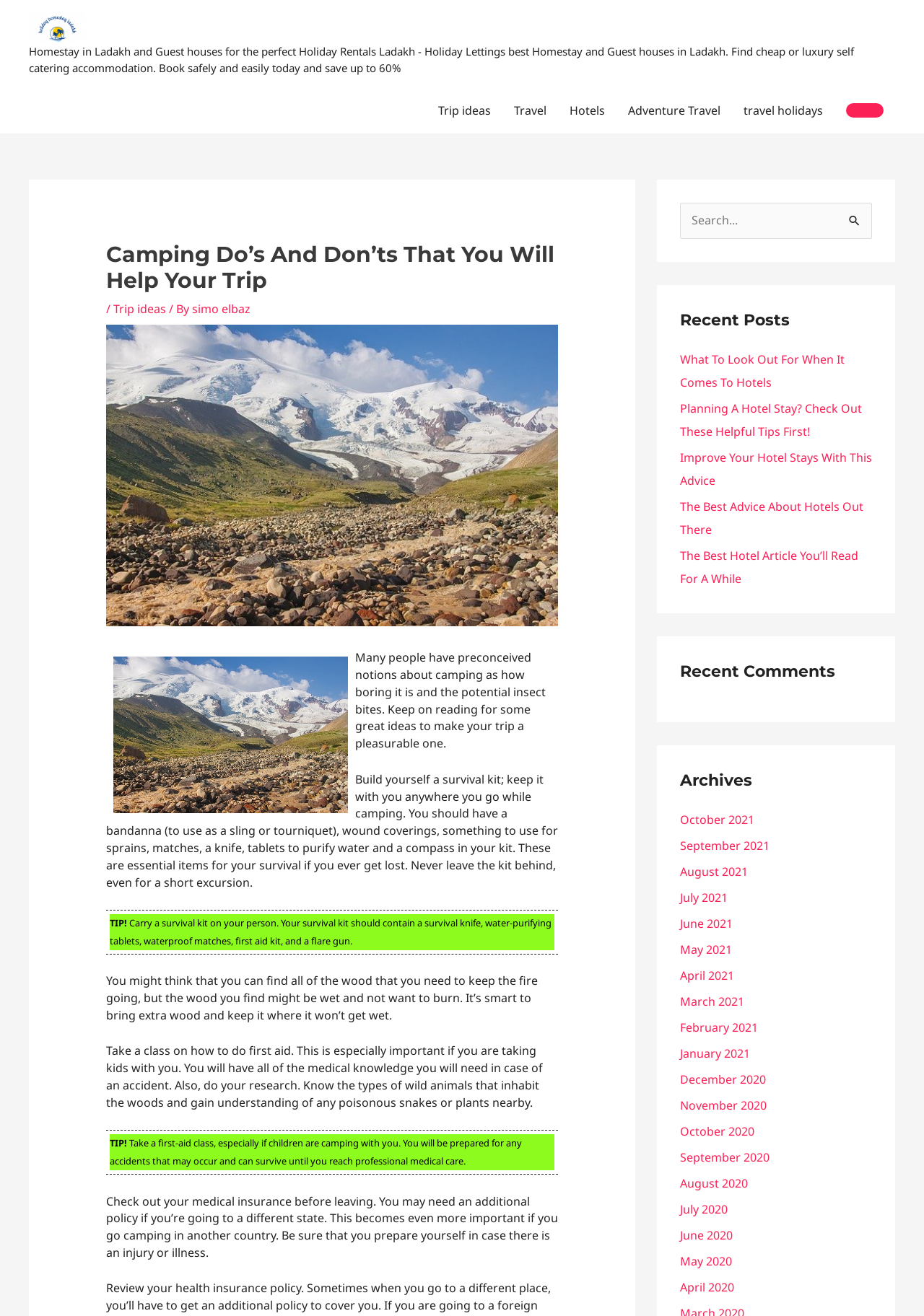Please find the bounding box for the UI component described as follows: "Hotels".

[0.604, 0.067, 0.667, 0.102]